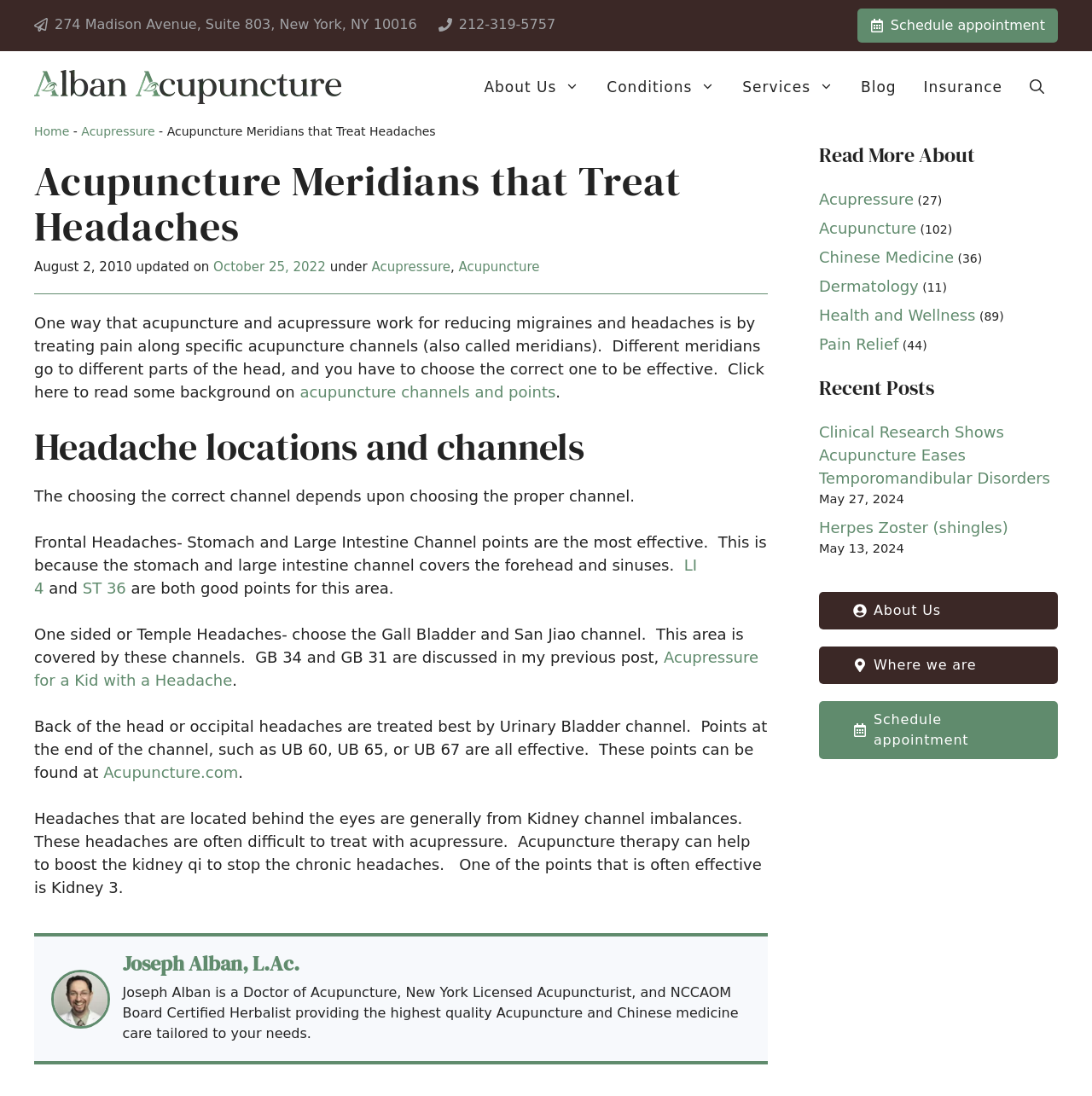Identify the bounding box coordinates of the element to click to follow this instruction: 'Click the 'Schedule appointment' link'. Ensure the coordinates are four float values between 0 and 1, provided as [left, top, right, bottom].

[0.785, 0.008, 0.969, 0.039]